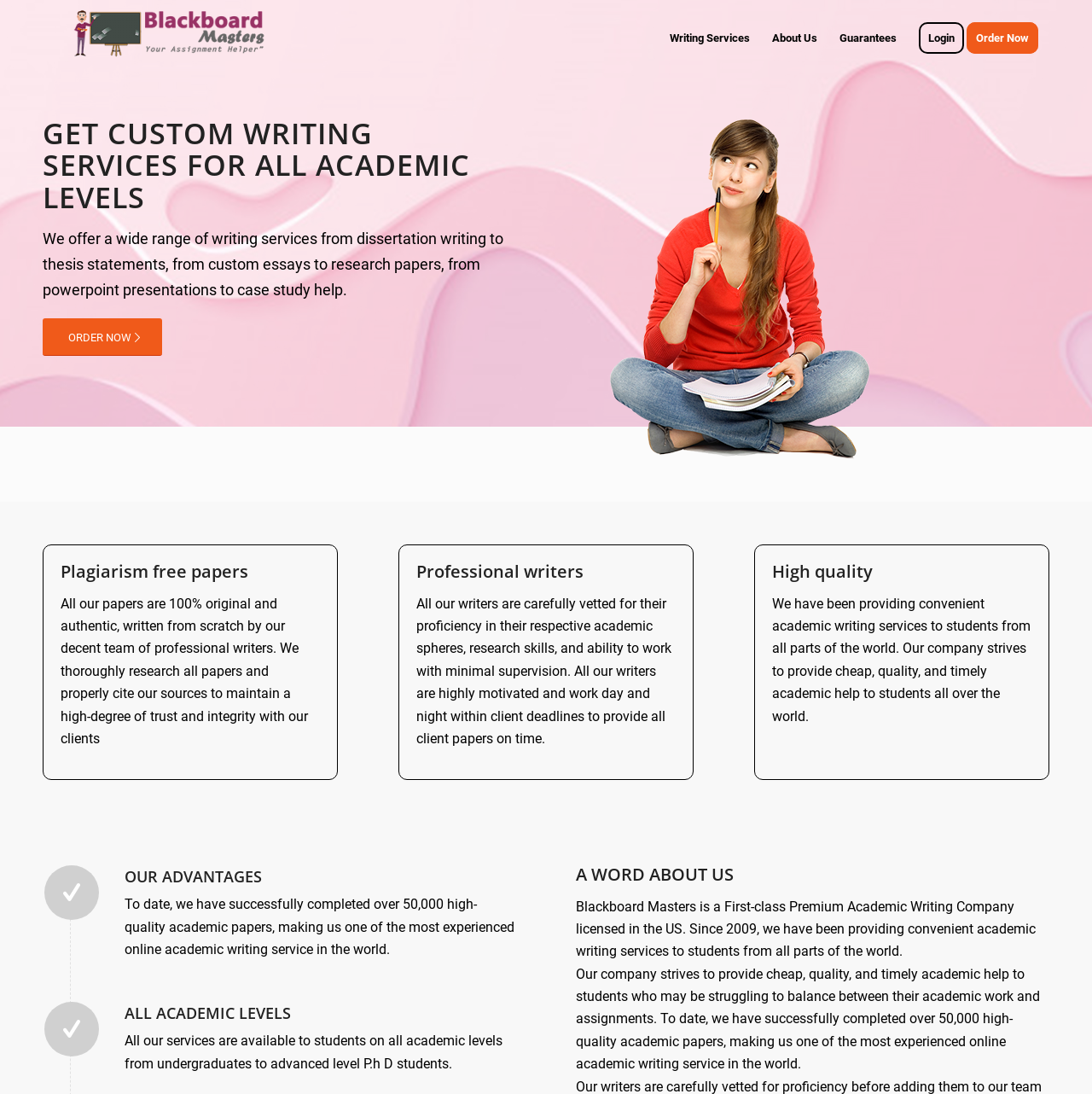What is the main service offered by the company?
Please answer the question as detailed as possible.

The main service offered by the company can be inferred from the text on the webpage, which mentions 'custom writing services', 'dissertation writing', 'thesis statements', 'custom essays', 'research papers', and 'powerpoint presentations'.